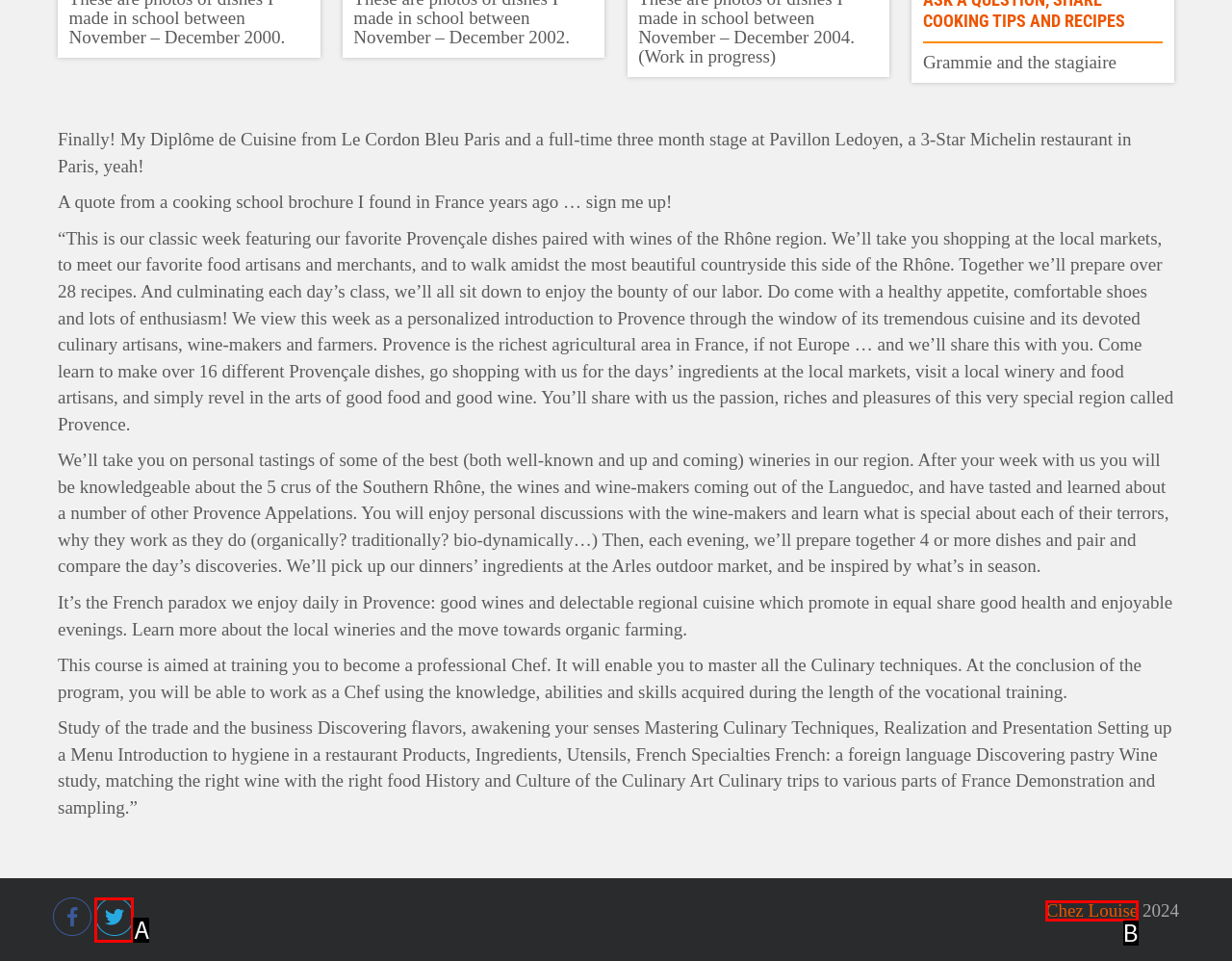Identify which HTML element matches the description: Chez Louise
Provide your answer in the form of the letter of the correct option from the listed choices.

B